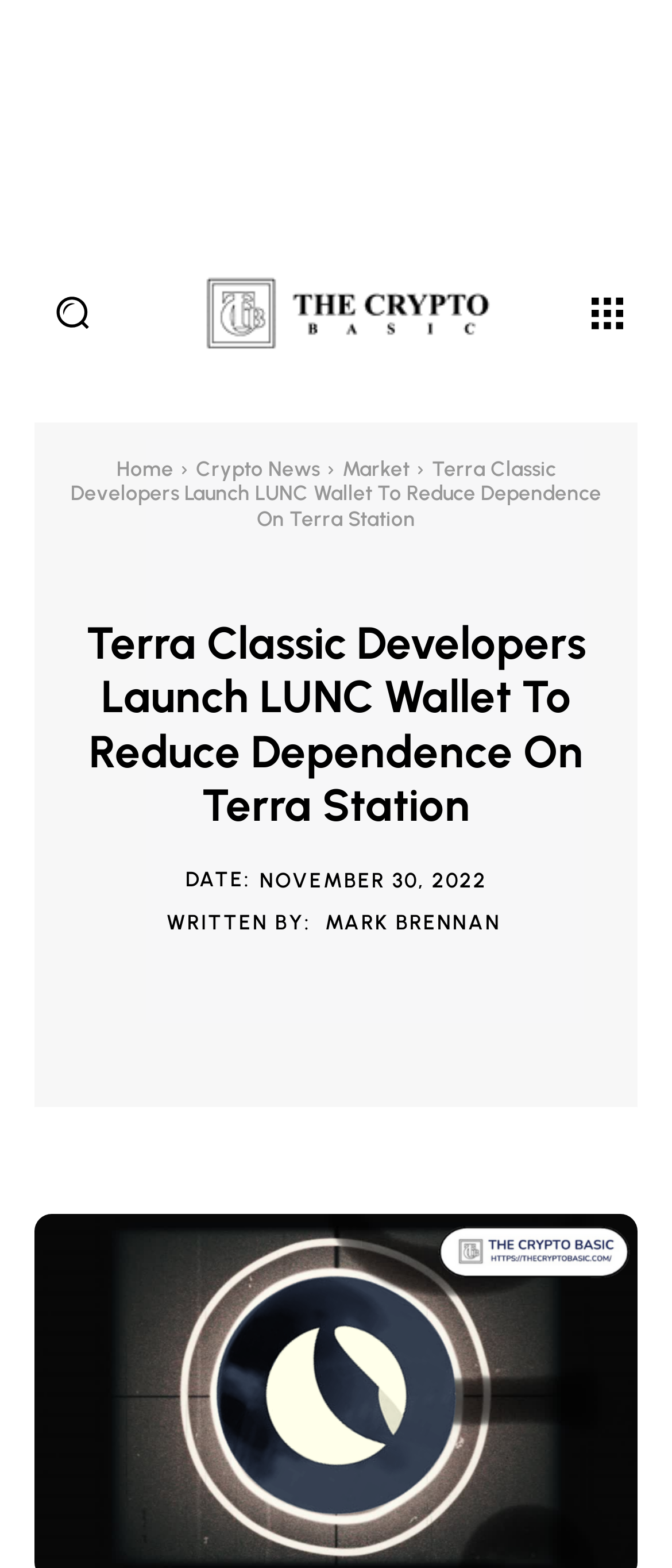Provide your answer in a single word or phrase: 
What are the main sections of this website?

Home, Crypto News, Market